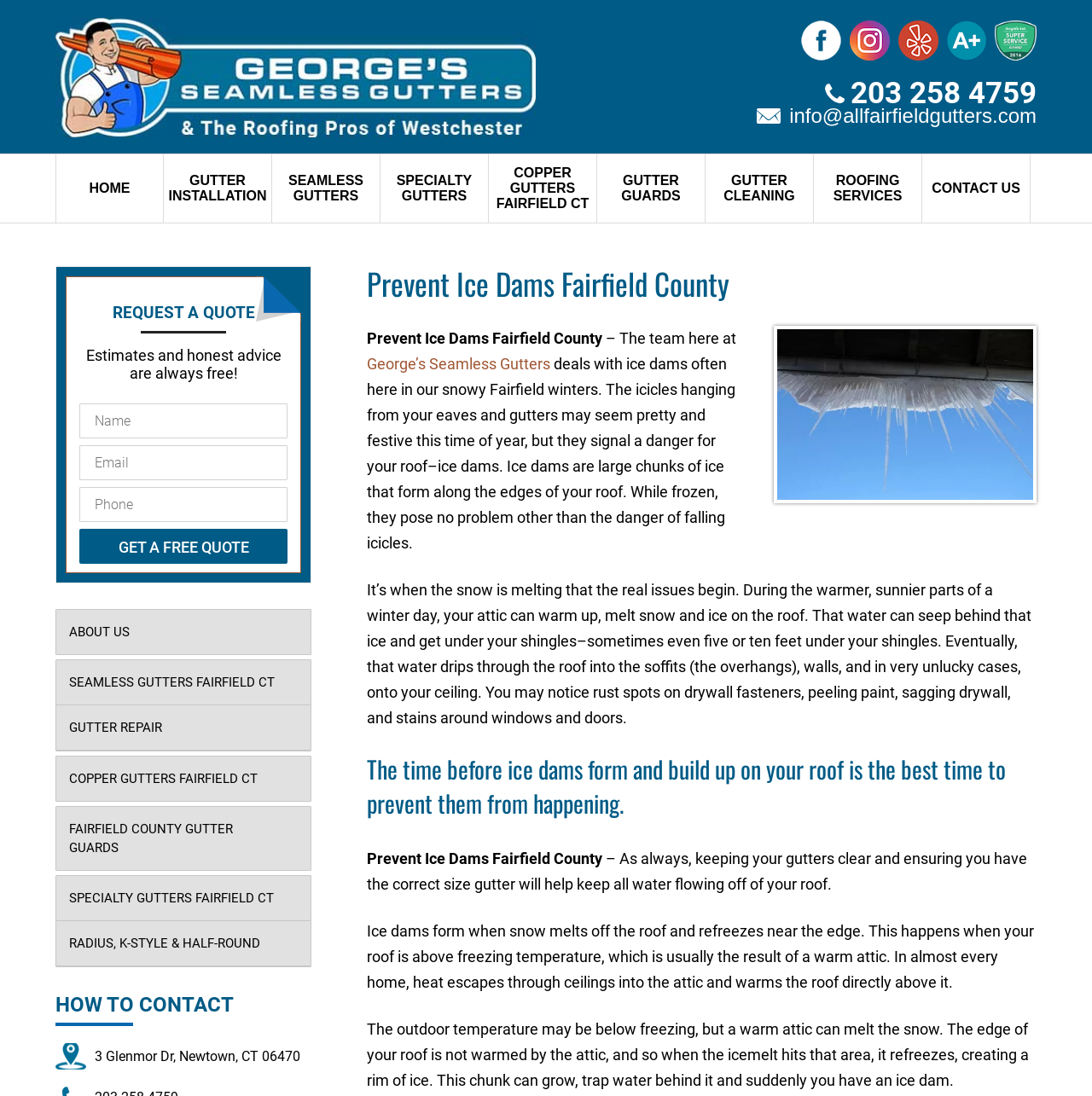Locate the bounding box coordinates of the region to be clicked to comply with the following instruction: "Fill in the 'Name' textbox". The coordinates must be four float numbers between 0 and 1, in the form [left, top, right, bottom].

[0.073, 0.368, 0.263, 0.4]